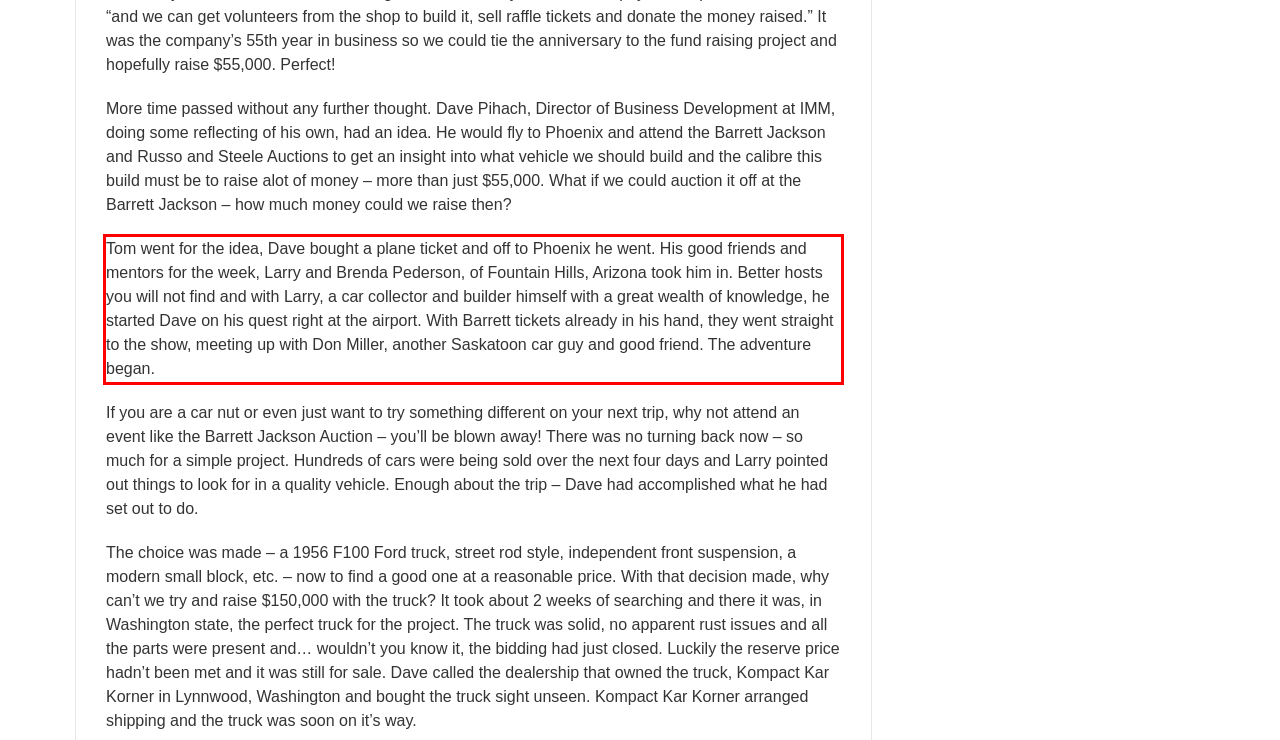Using the provided webpage screenshot, recognize the text content in the area marked by the red bounding box.

Tom went for the idea, Dave bought a plane ticket and off to Phoenix he went. His good friends and mentors for the week, Larry and Brenda Pederson, of Fountain Hills, Arizona took him in. Better hosts you will not find and with Larry, a car collector and builder himself with a great wealth of knowledge, he started Dave on his quest right at the airport. With Barrett tickets already in his hand, they went straight to the show, meeting up with Don Miller, another Saskatoon car guy and good friend. The adventure began.